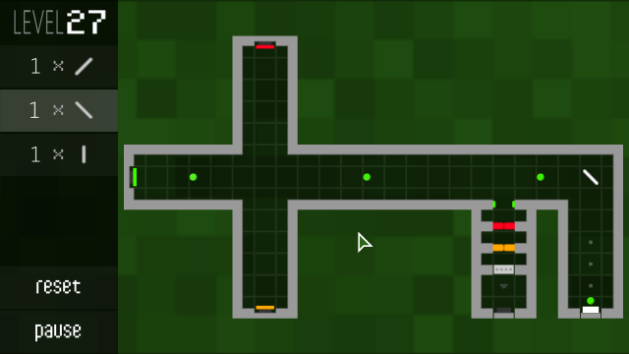Explain the contents of the image with as much detail as possible.

This image displays an engaging gameplay screen from "Micron," a puzzle game that combines elements of strategy and rhythm. The current level, marked as Level 27, features a grid-style maze with various colored elements indicating active and inactive pathways. 

On the left side, players can see a panel displaying the count of moves available, represented by icons with values of 1 for each move type. The strategic layout allows players to navigate through the maze to reach the green dots which may serve as targets or checkpoints. 

At the bottom, the control panel includes options like "reset," which allows players to restart the level, and "pause," enabling them to halt the action at any time. The vibrant colors, particularly the contrasting red, orange, and green elements, create a visually stimulating environment that encourages players to think critically and effectively plan their moves to solve the puzzle.